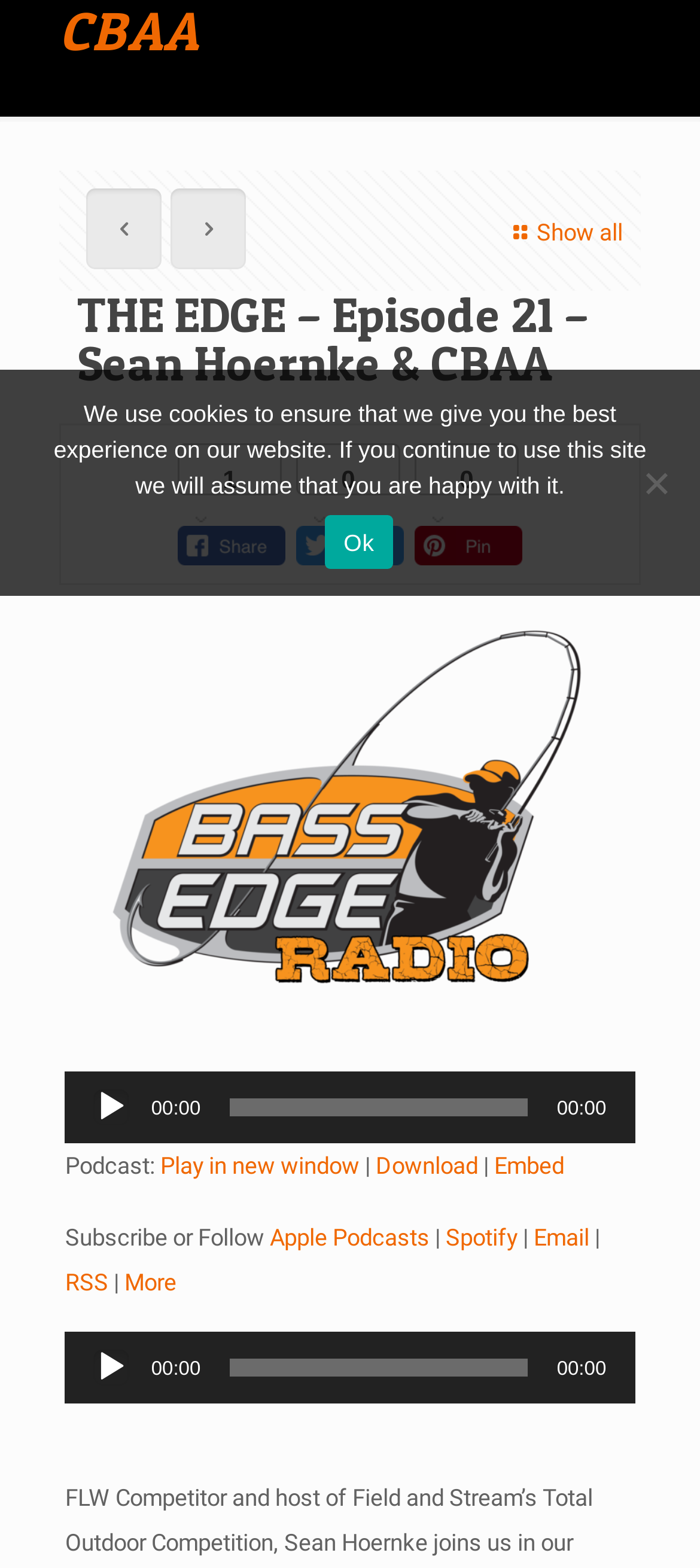Identify the bounding box for the UI element described as: "Play in new window". Ensure the coordinates are four float numbers between 0 and 1, formatted as [left, top, right, bottom].

[0.229, 0.735, 0.513, 0.752]